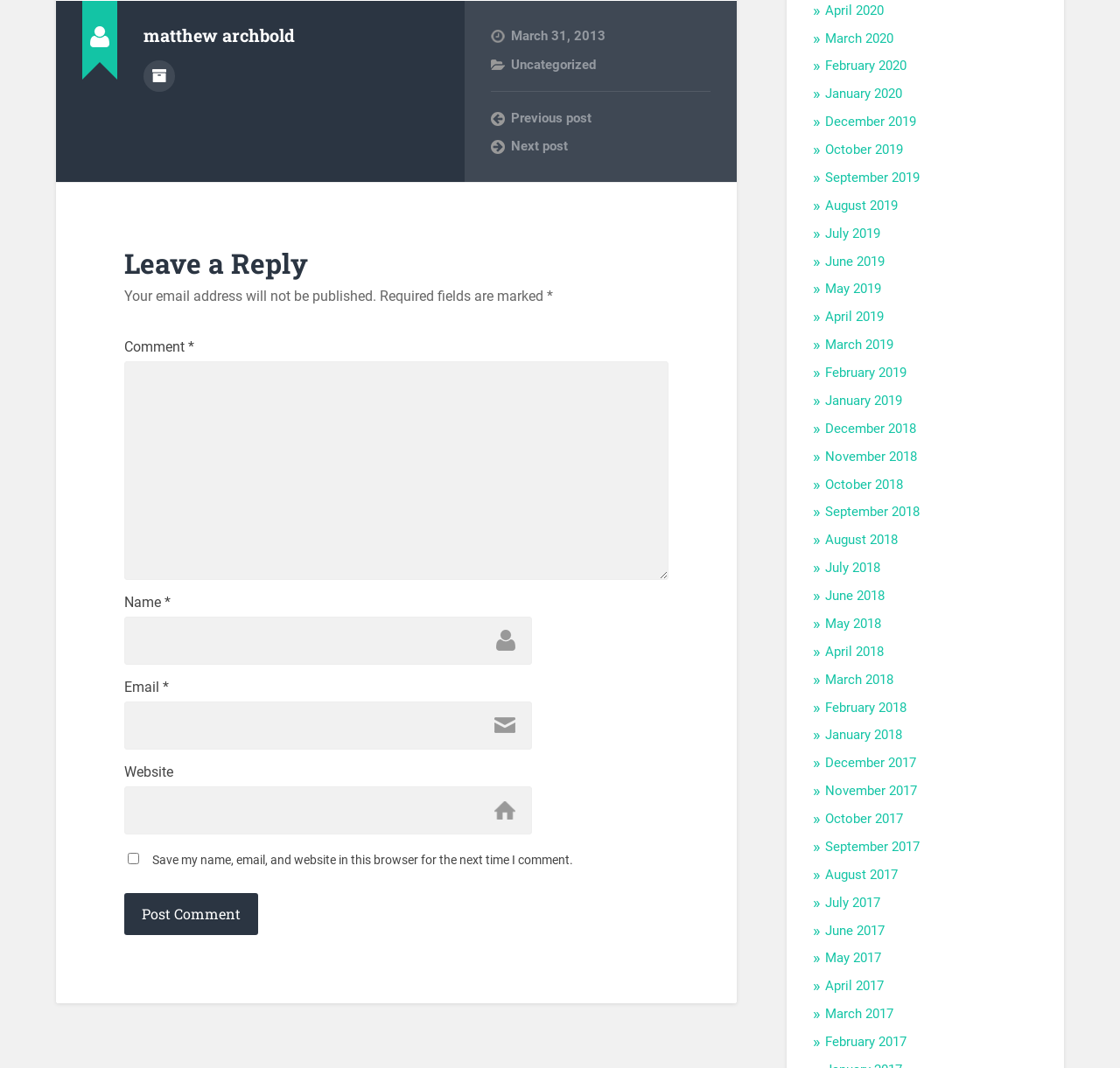Who is the author of this post?
Based on the image, answer the question with as much detail as possible.

The author of this post is Matthew Archbold, which can be inferred from the heading 'Matthew Archbold' at the top of the webpage.